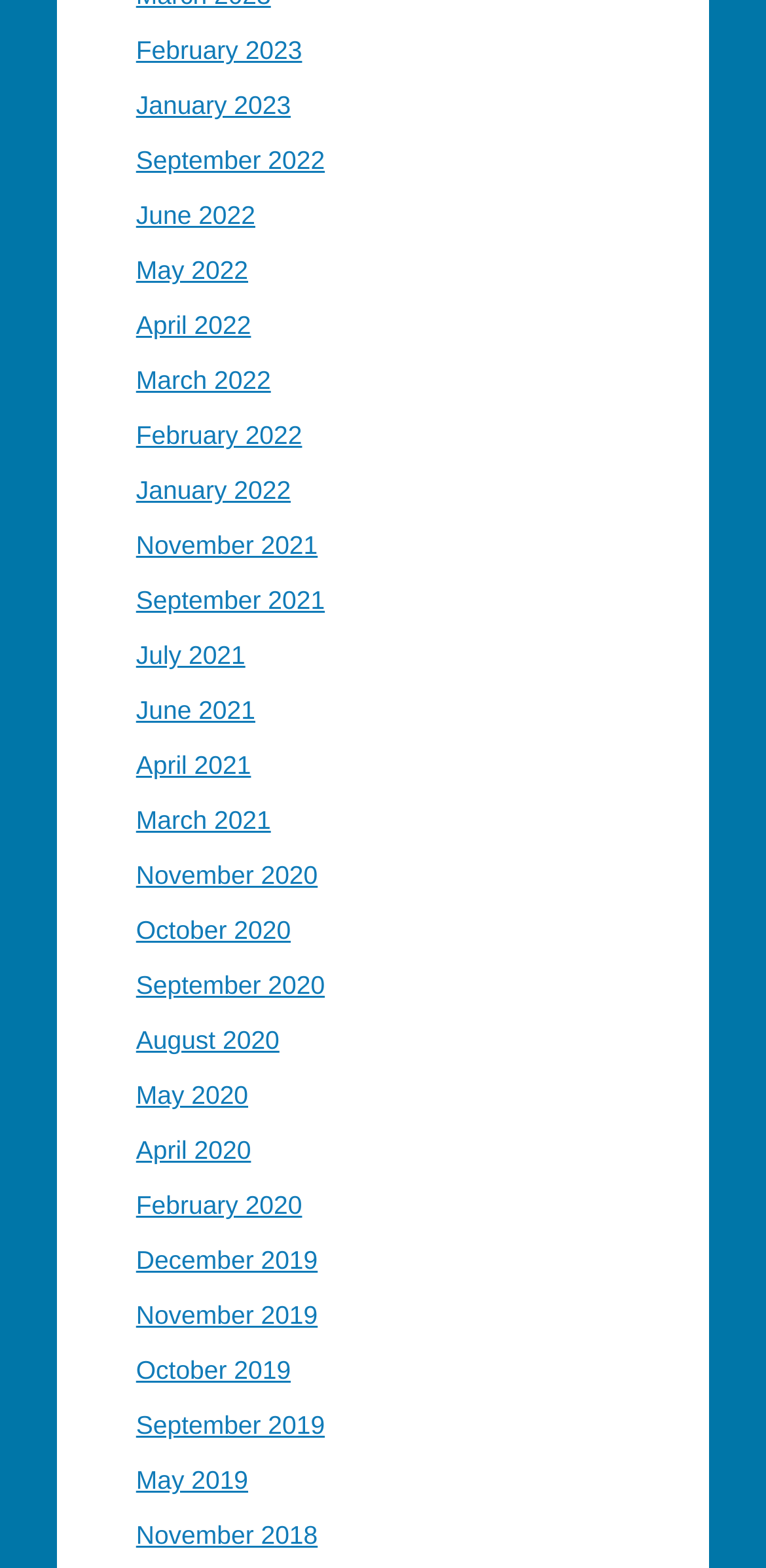Are there any links for the year 2017?
By examining the image, provide a one-word or phrase answer.

No